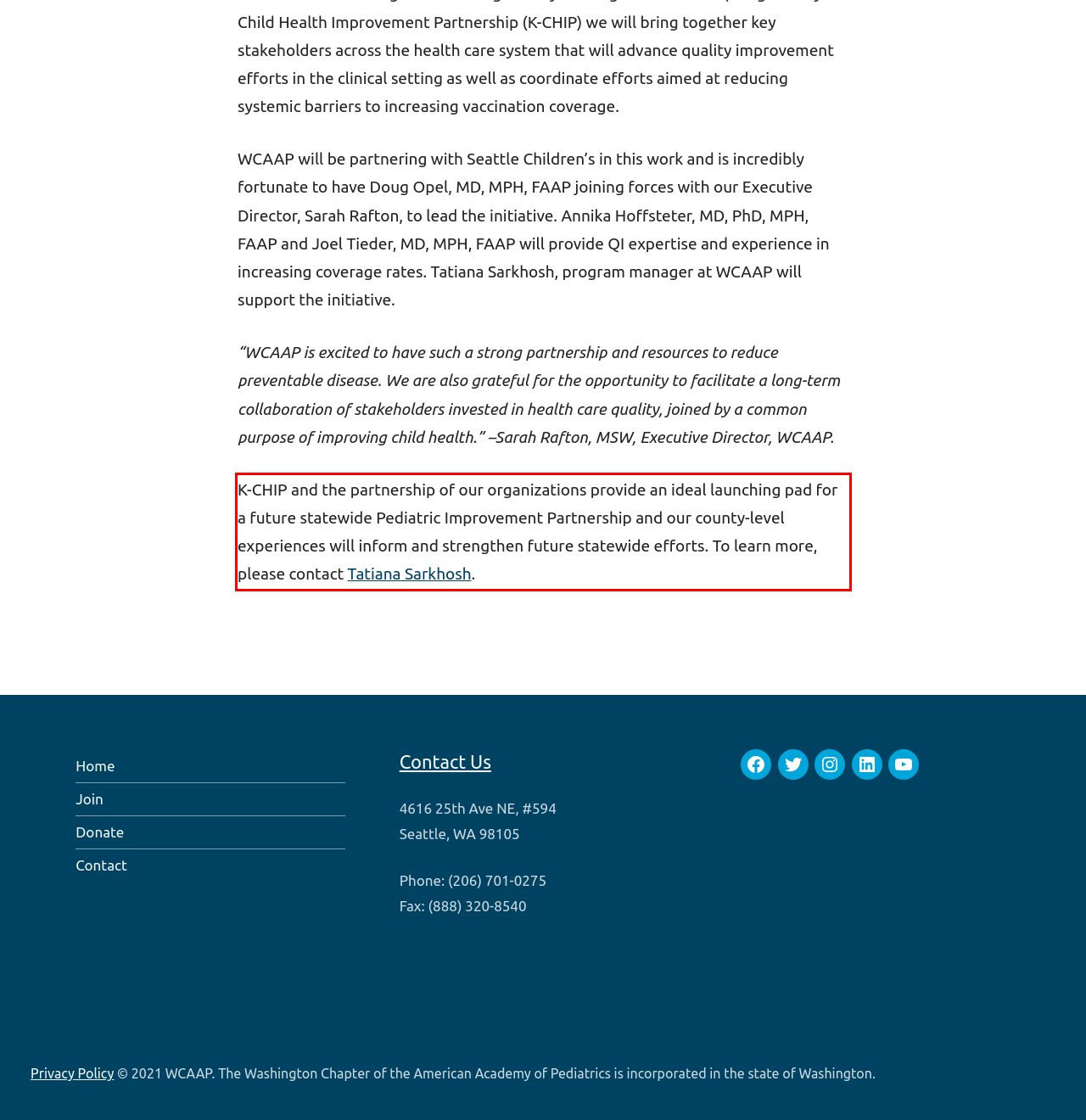From the provided screenshot, extract the text content that is enclosed within the red bounding box.

K-CHIP and the partnership of our organizations provide an ideal launching pad for a future statewide Pediatric Improvement Partnership and our county-level experiences will inform and strengthen future statewide efforts. To learn more, please contact Tatiana Sarkhosh.